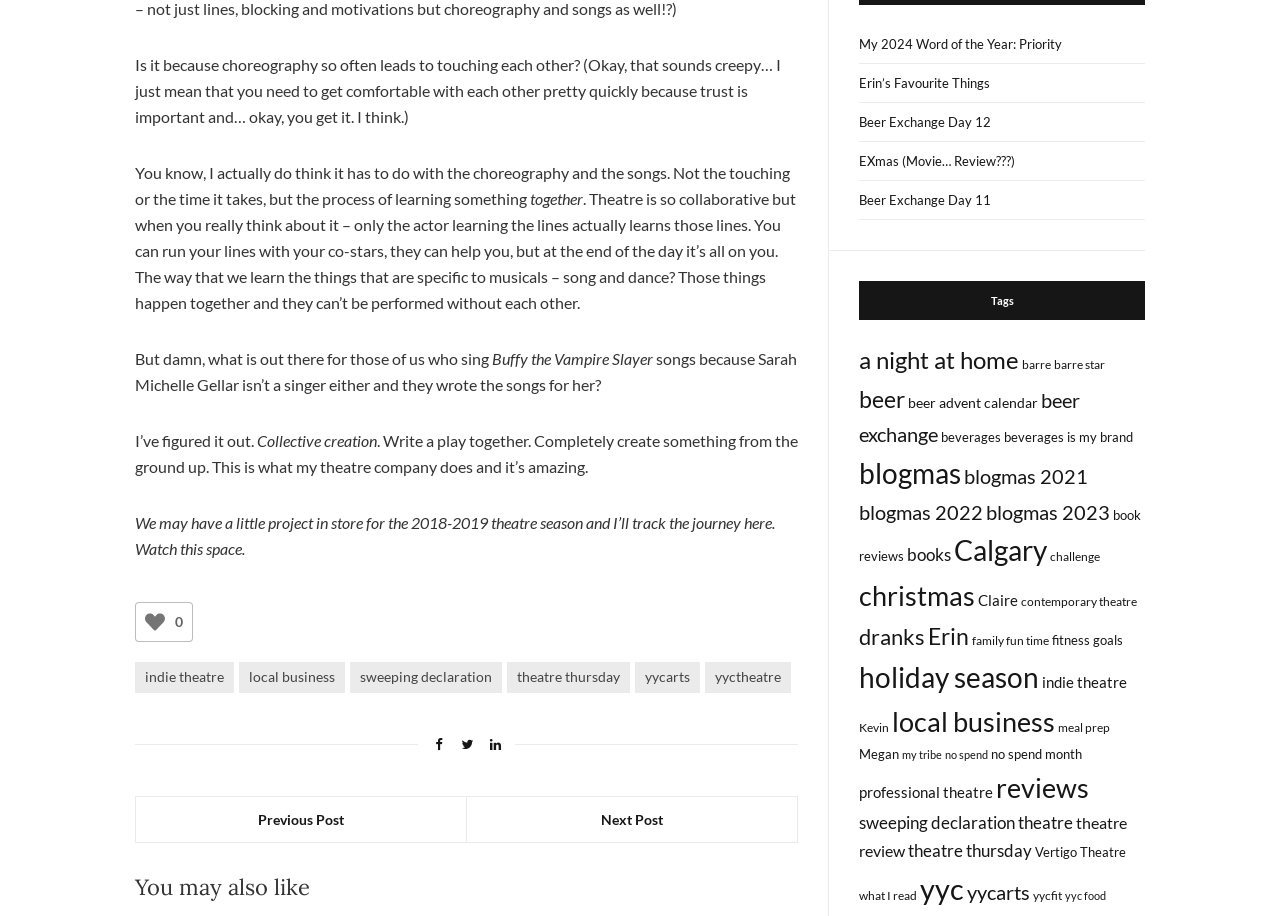Locate the coordinates of the bounding box for the clickable region that fulfills this instruction: "Click the 'Like Button'".

[0.109, 0.663, 0.133, 0.696]